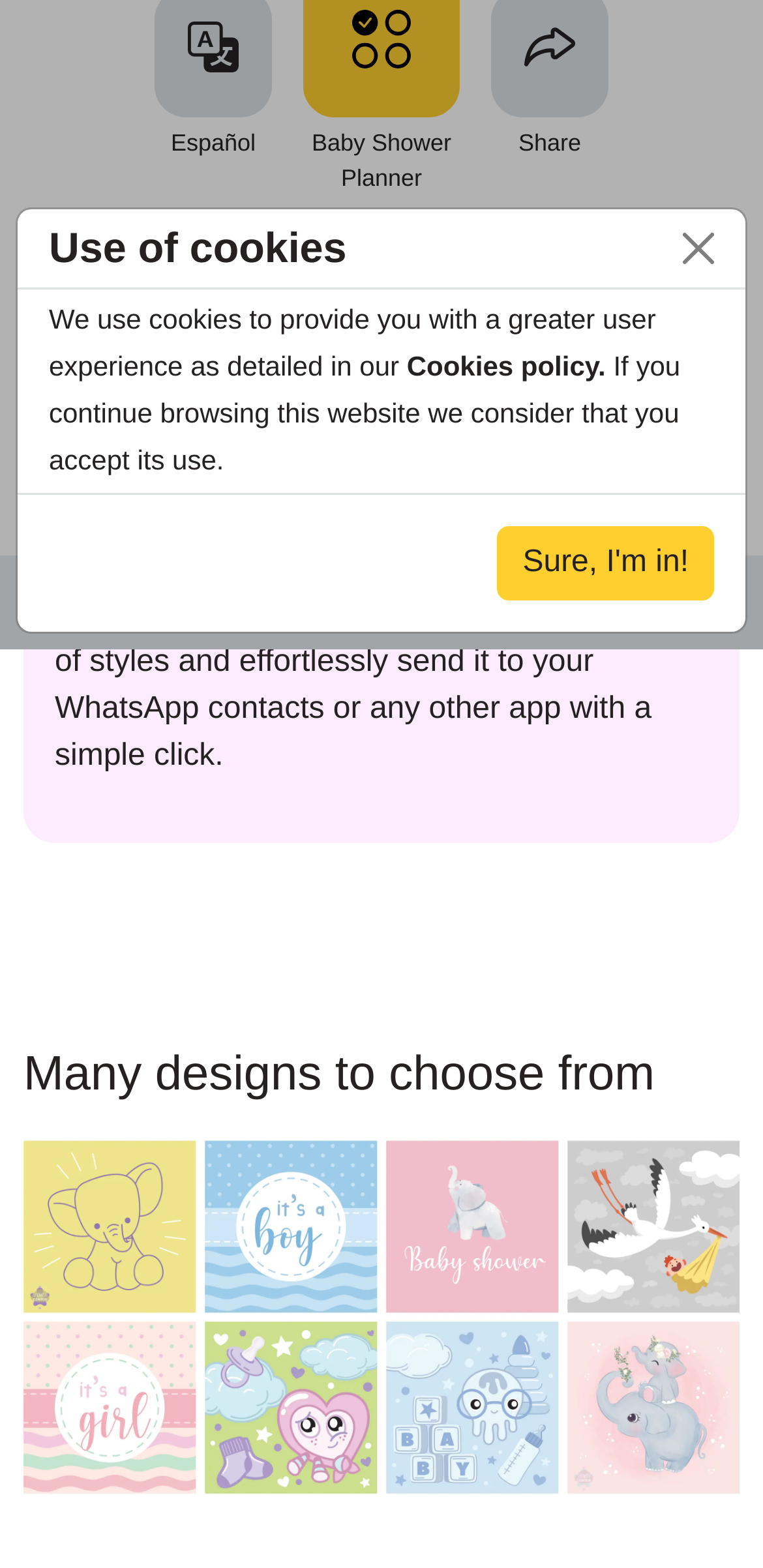Extract the bounding box coordinates for the UI element described by the text: "Chief Executive General Demos". The coordinates should be in the form of [left, top, right, bottom] with values between 0 and 1.

None